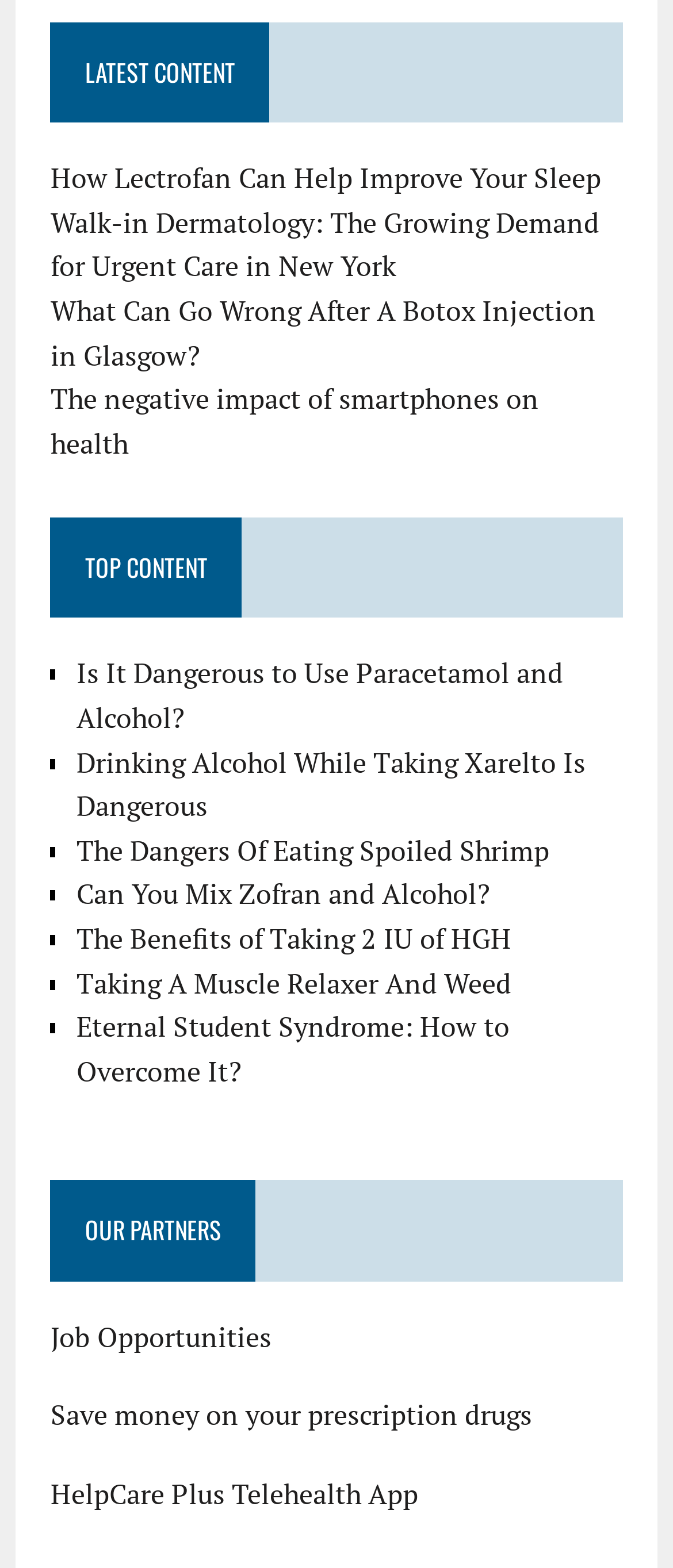Determine the bounding box coordinates of the clickable element to achieve the following action: 'Learn about job opportunities'. Provide the coordinates as four float values between 0 and 1, formatted as [left, top, right, bottom].

[0.075, 0.84, 0.403, 0.864]